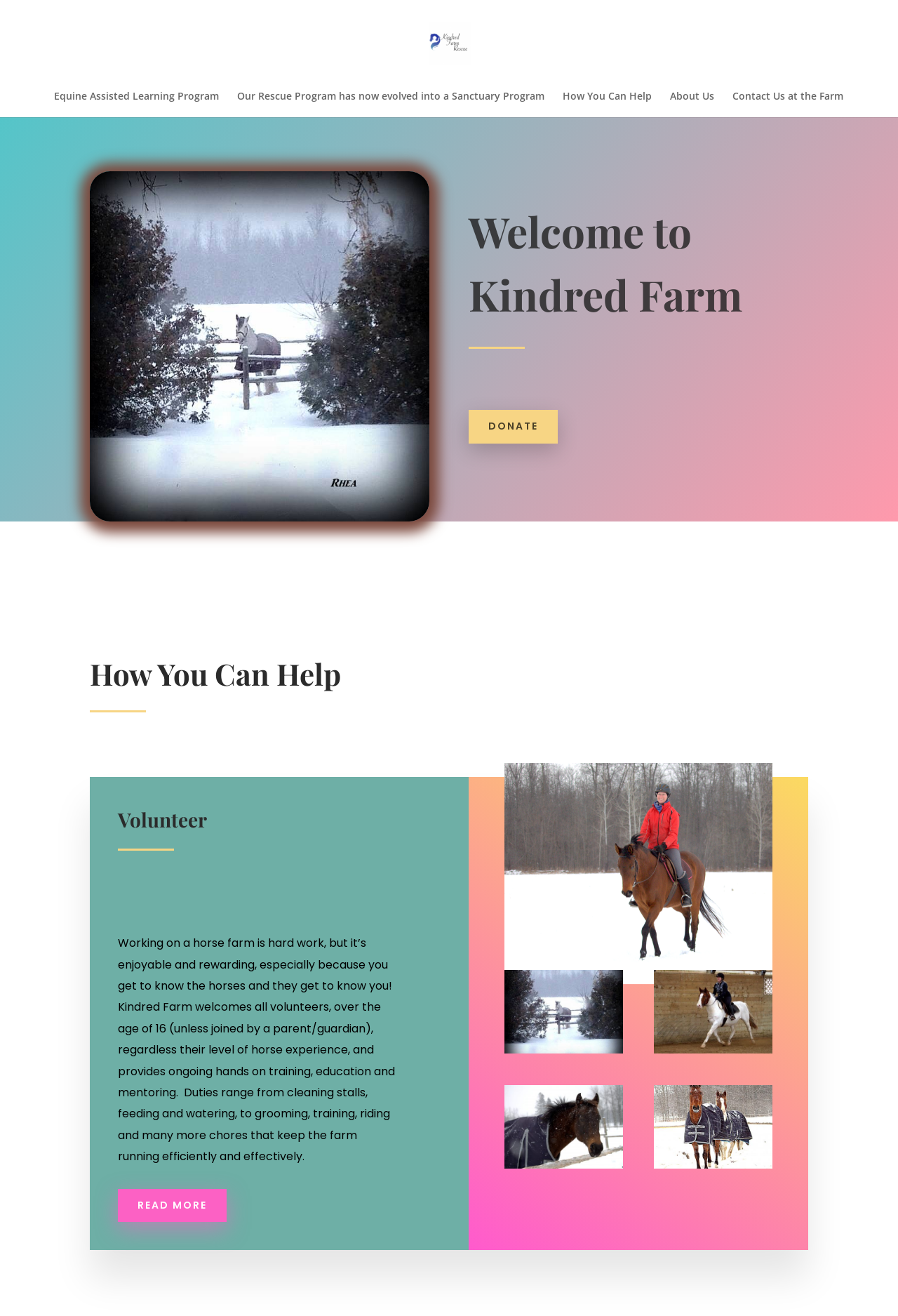Provide a brief response in the form of a single word or phrase:
What are the ways to help the farm?

Donate, Volunteer